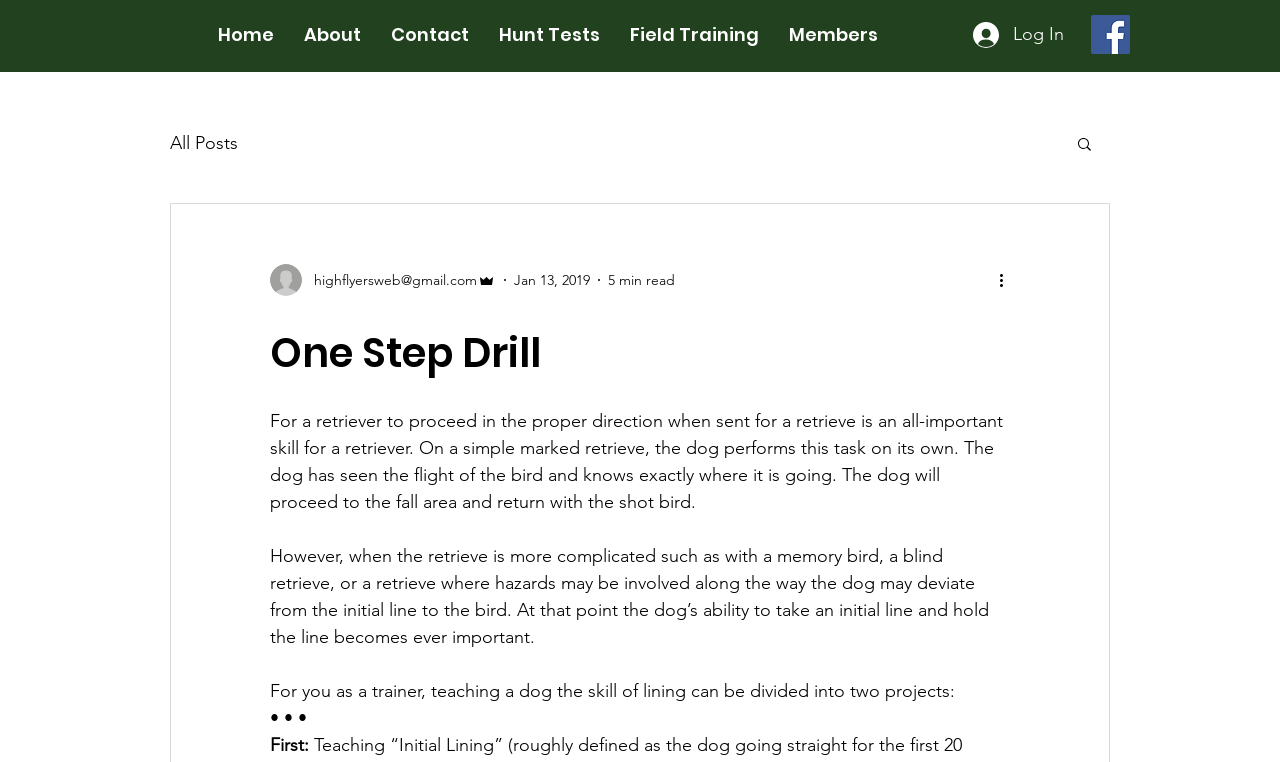Locate the bounding box coordinates of the clickable part needed for the task: "Visit 'Hunt Tests' page".

[0.378, 0.016, 0.48, 0.075]